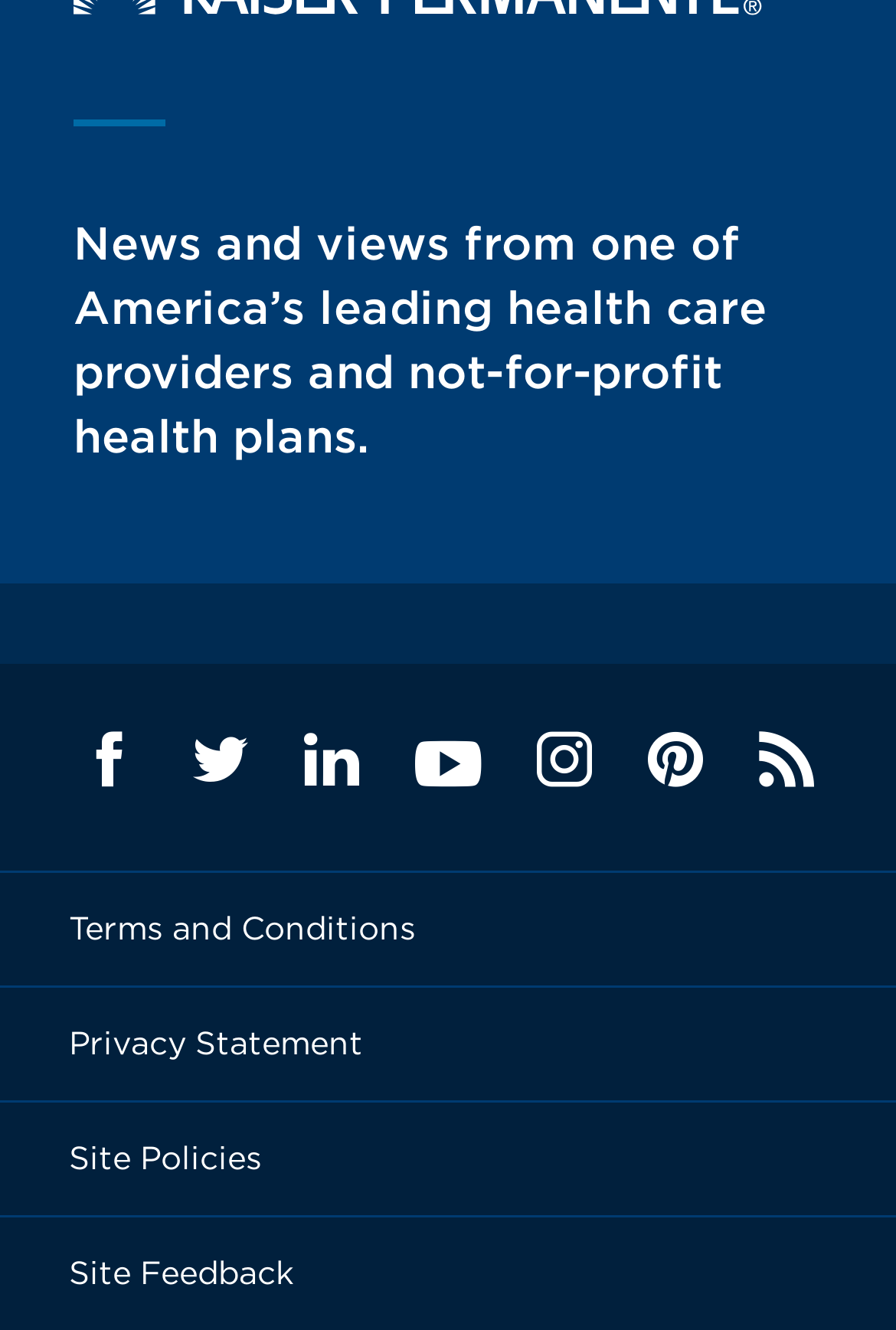Determine the bounding box coordinates for the element that should be clicked to follow this instruction: "View terms and conditions". The coordinates should be given as four float numbers between 0 and 1, in the format [left, top, right, bottom].

[0.077, 0.684, 0.464, 0.712]